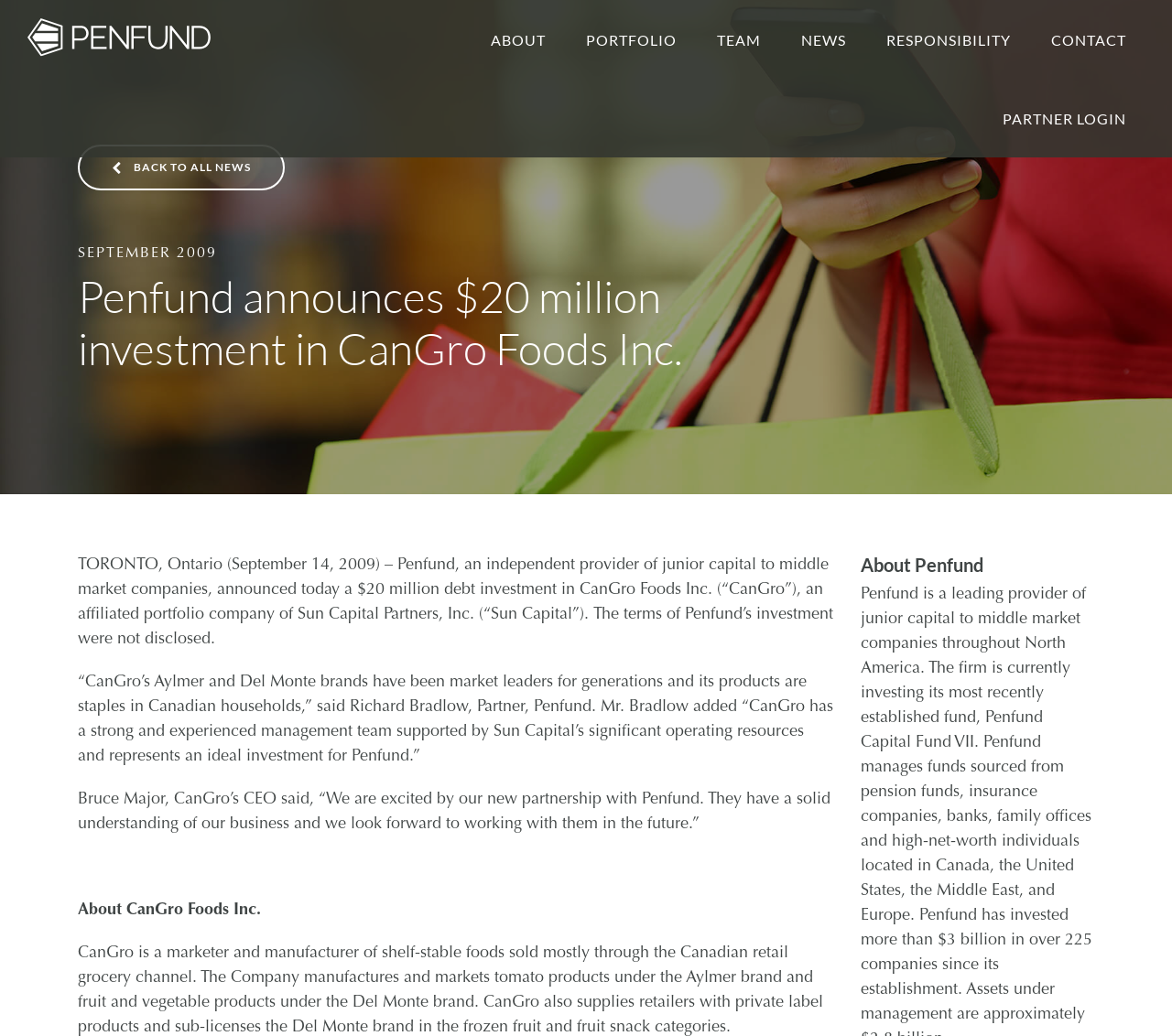Give the bounding box coordinates for the element described as: "Back to All News".

[0.066, 0.14, 0.243, 0.183]